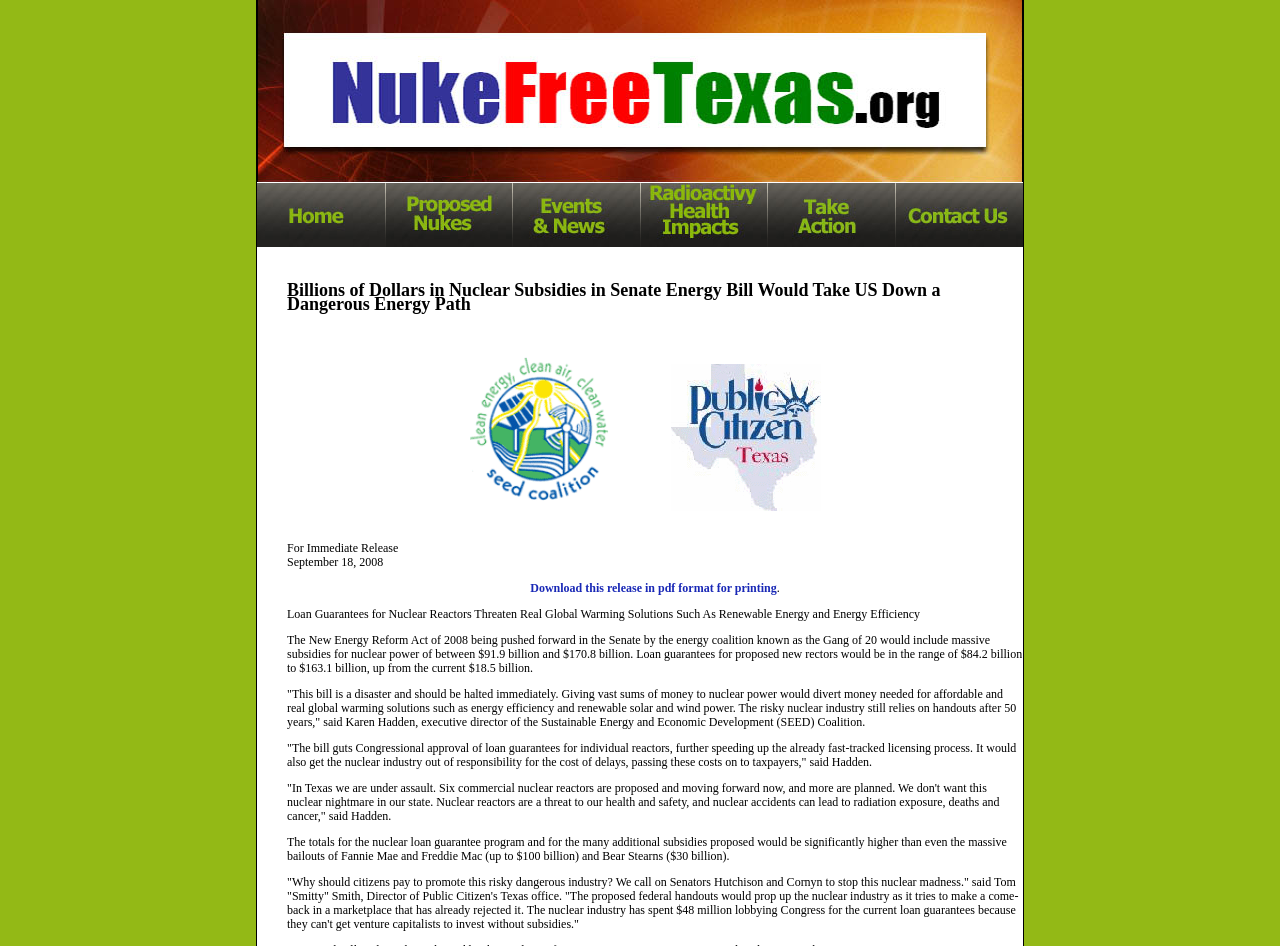Locate the bounding box coordinates of the clickable area to execute the instruction: "View the image of SEED and Public Citizen Texas". Provide the coordinates as four float numbers between 0 and 1, represented as [left, top, right, bottom].

[0.355, 0.345, 0.668, 0.559]